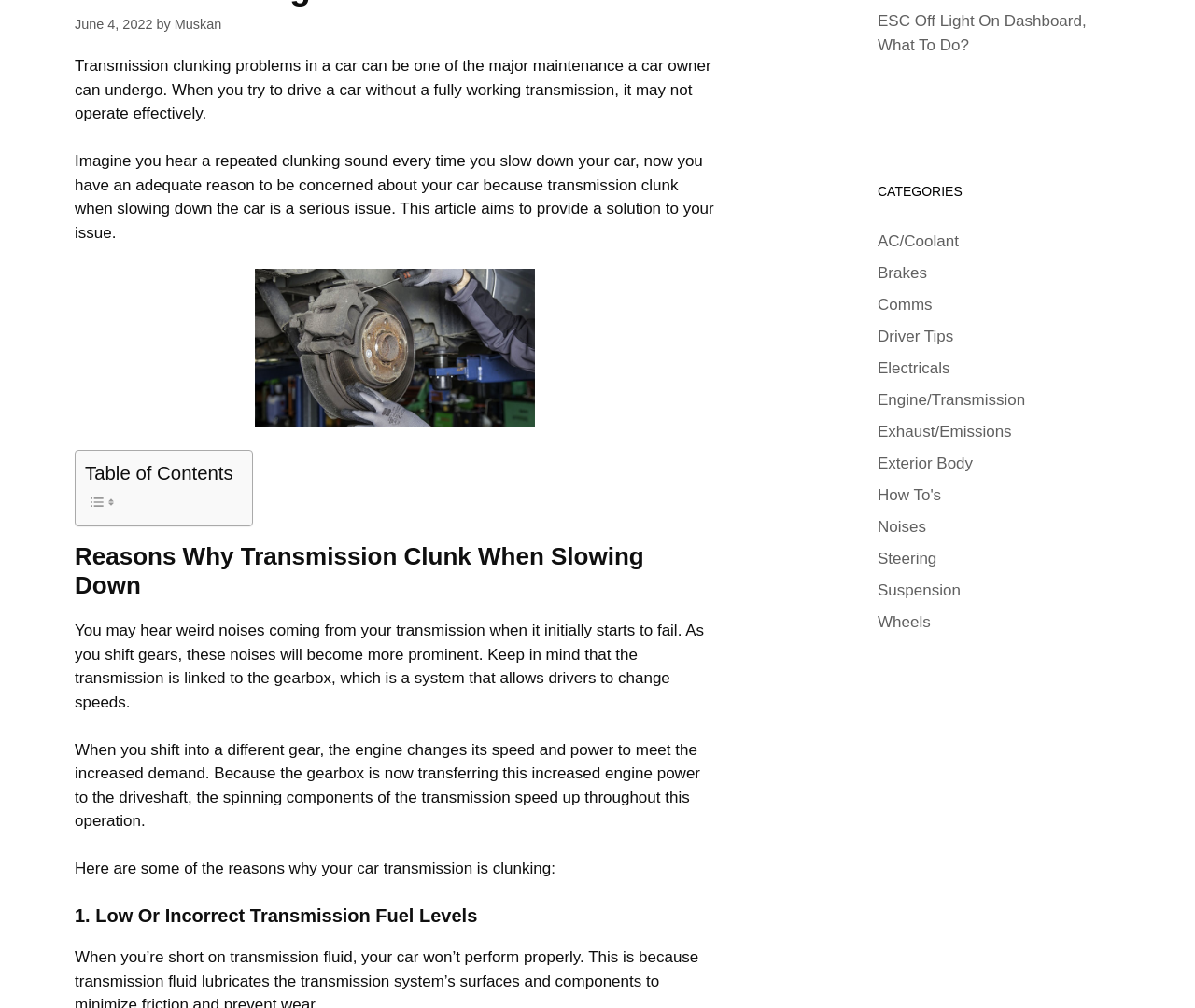Find the bounding box of the UI element described as: "Exterior Body". The bounding box coordinates should be given as four float values between 0 and 1, i.e., [left, top, right, bottom].

[0.734, 0.451, 0.814, 0.469]